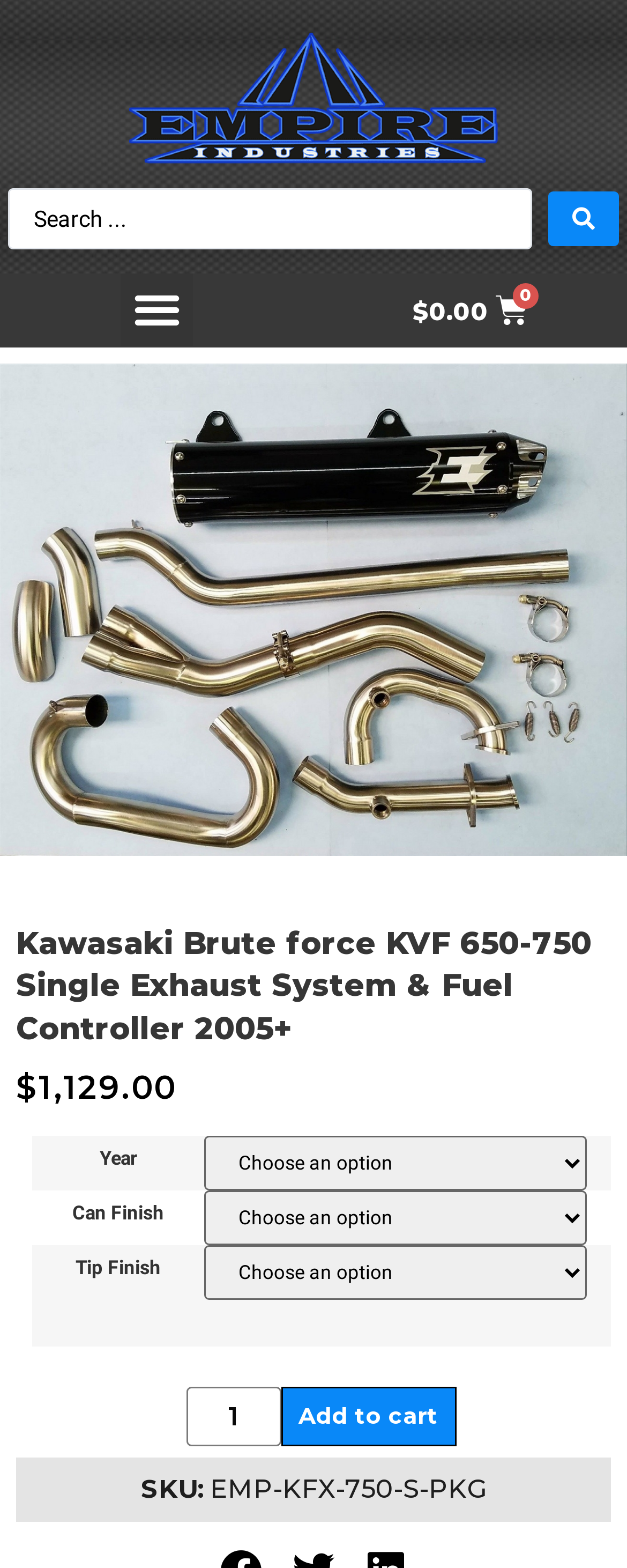Locate the bounding box coordinates of the clickable element to fulfill the following instruction: "Search for products". Provide the coordinates as four float numbers between 0 and 1 in the format [left, top, right, bottom].

[0.013, 0.12, 0.987, 0.159]